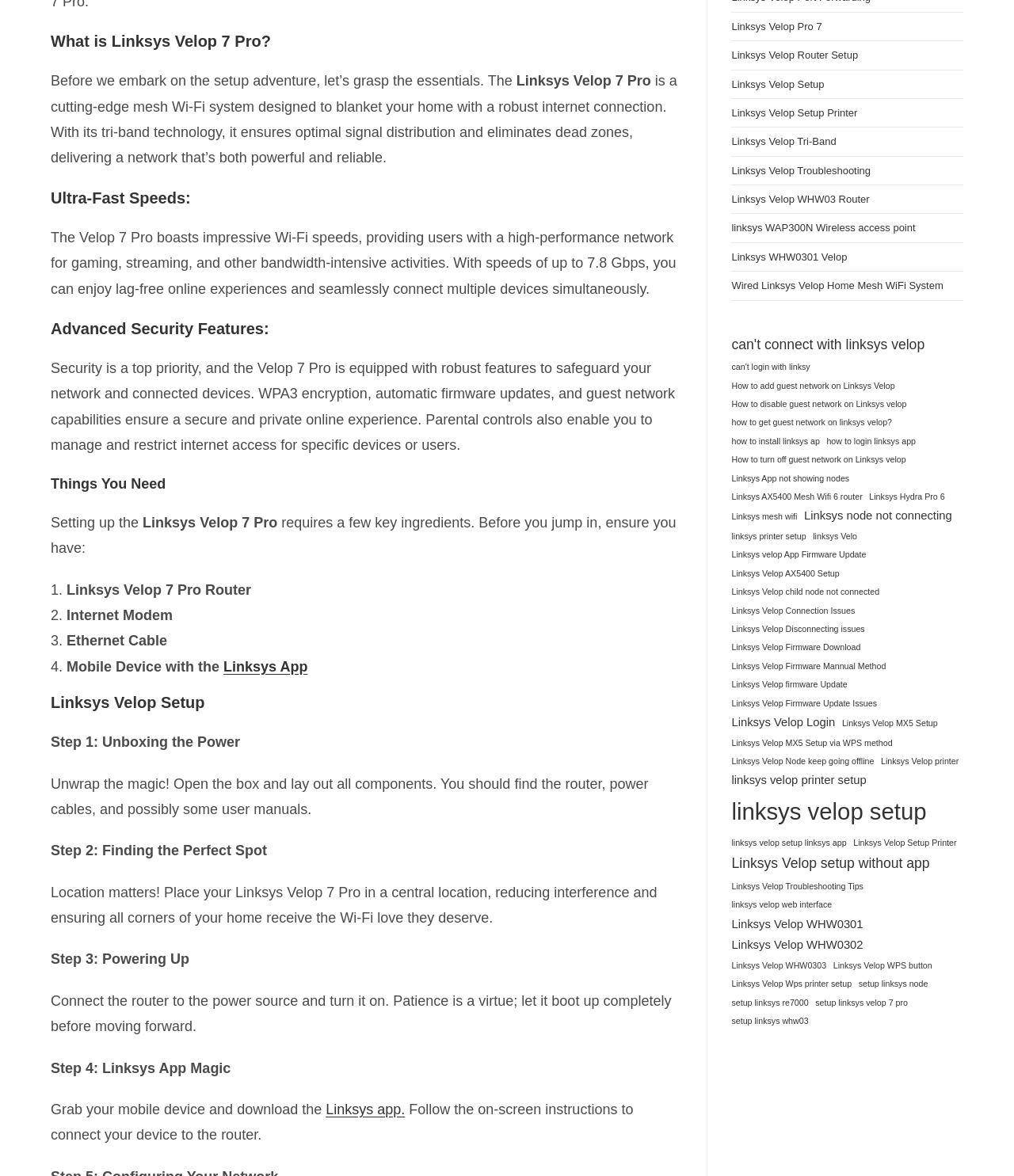Pinpoint the bounding box coordinates of the element to be clicked to execute the instruction: "Explore the 'Advanced Security Features'".

[0.05, 0.27, 0.674, 0.289]